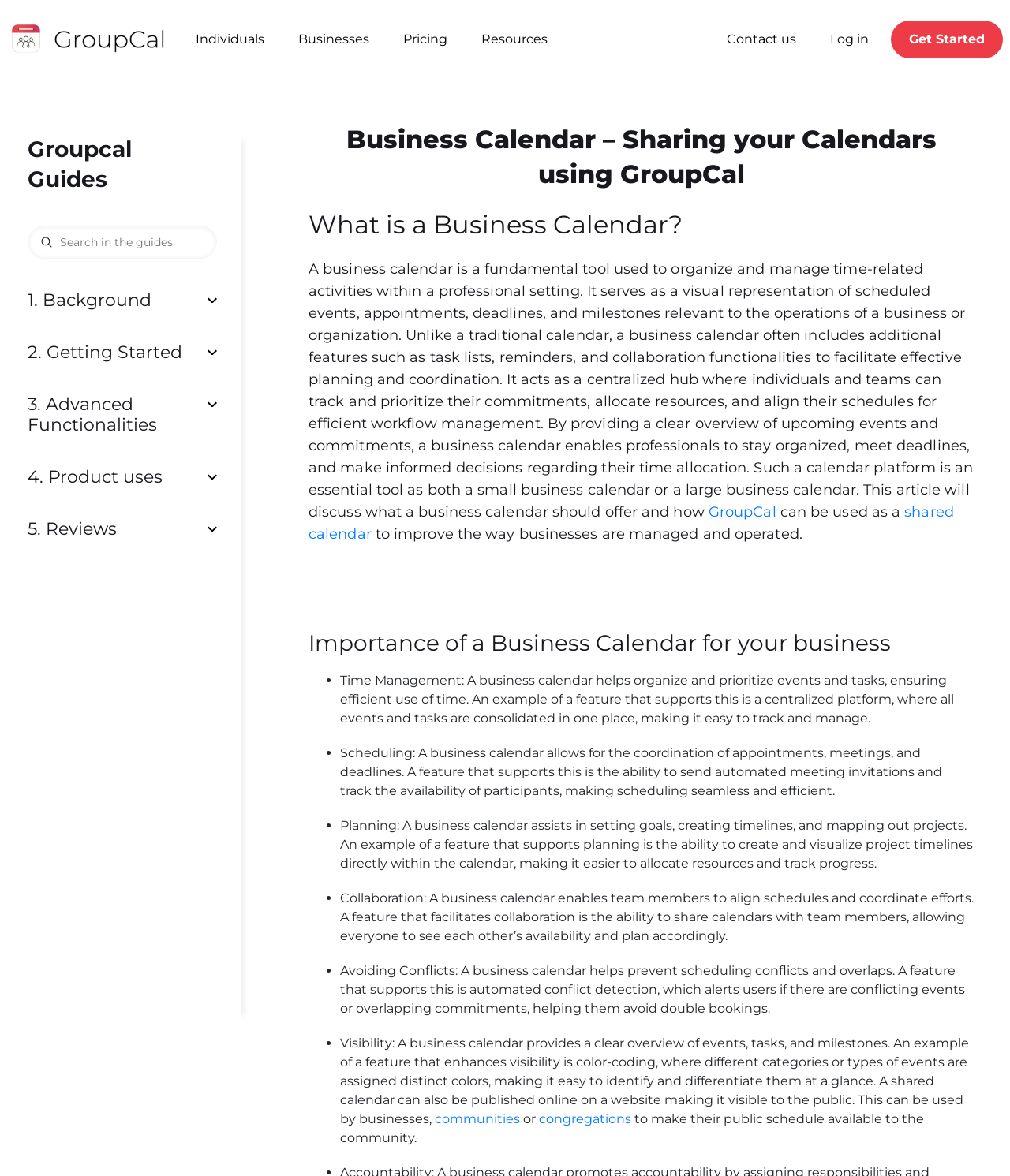Identify the bounding box coordinates for the UI element described by the following text: "4. Product uses". Provide the coordinates as four float numbers between 0 and 1, in the format [left, top, right, bottom].

[0.027, 0.397, 0.215, 0.414]